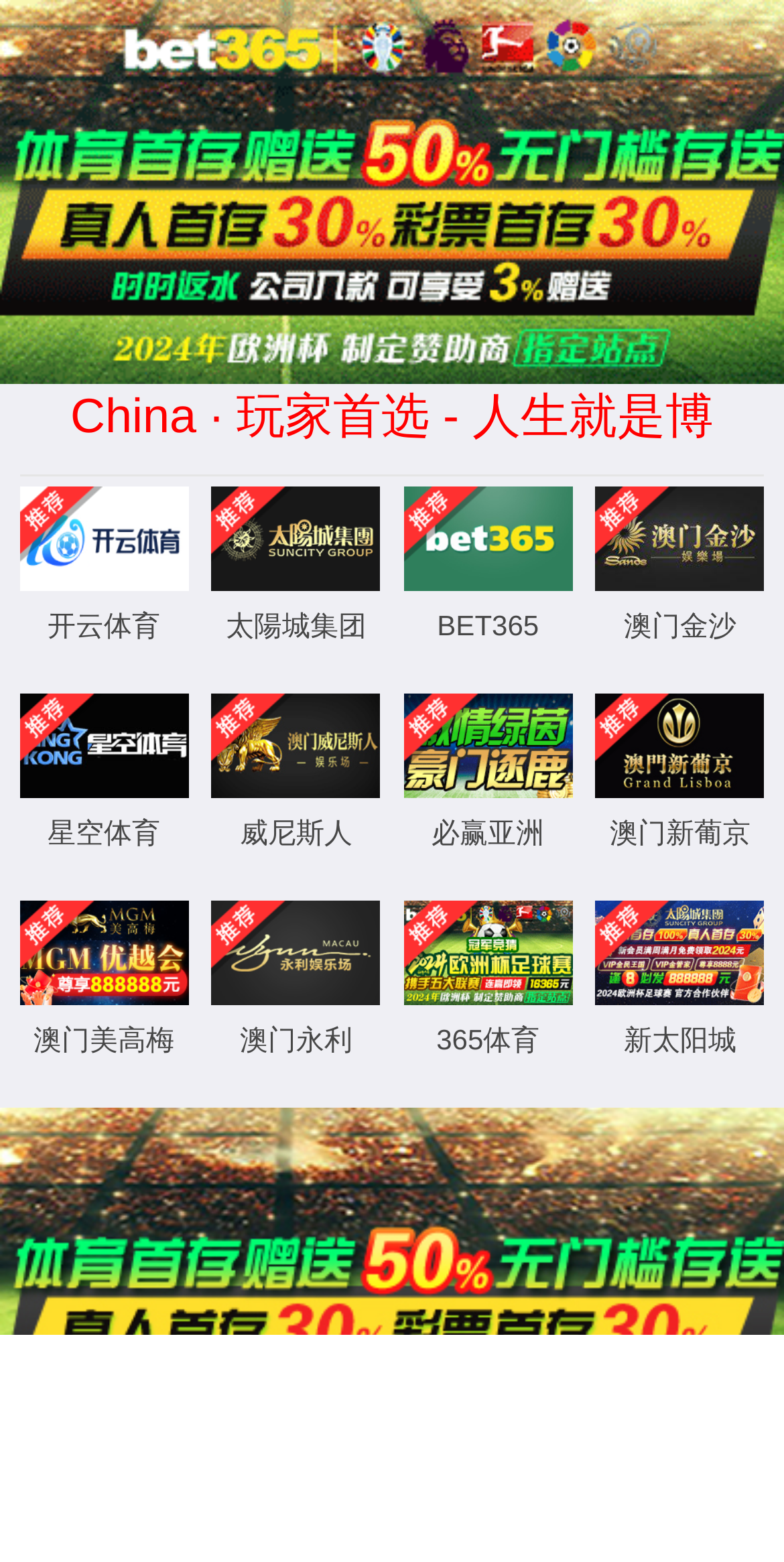What is the logo of the website?
Based on the screenshot, give a detailed explanation to answer the question.

The logo of the website is 'leyu' which can be found in the top-left corner of the webpage, as indicated by the image element with bounding box coordinates [0.367, 0.009, 0.62, 0.05].